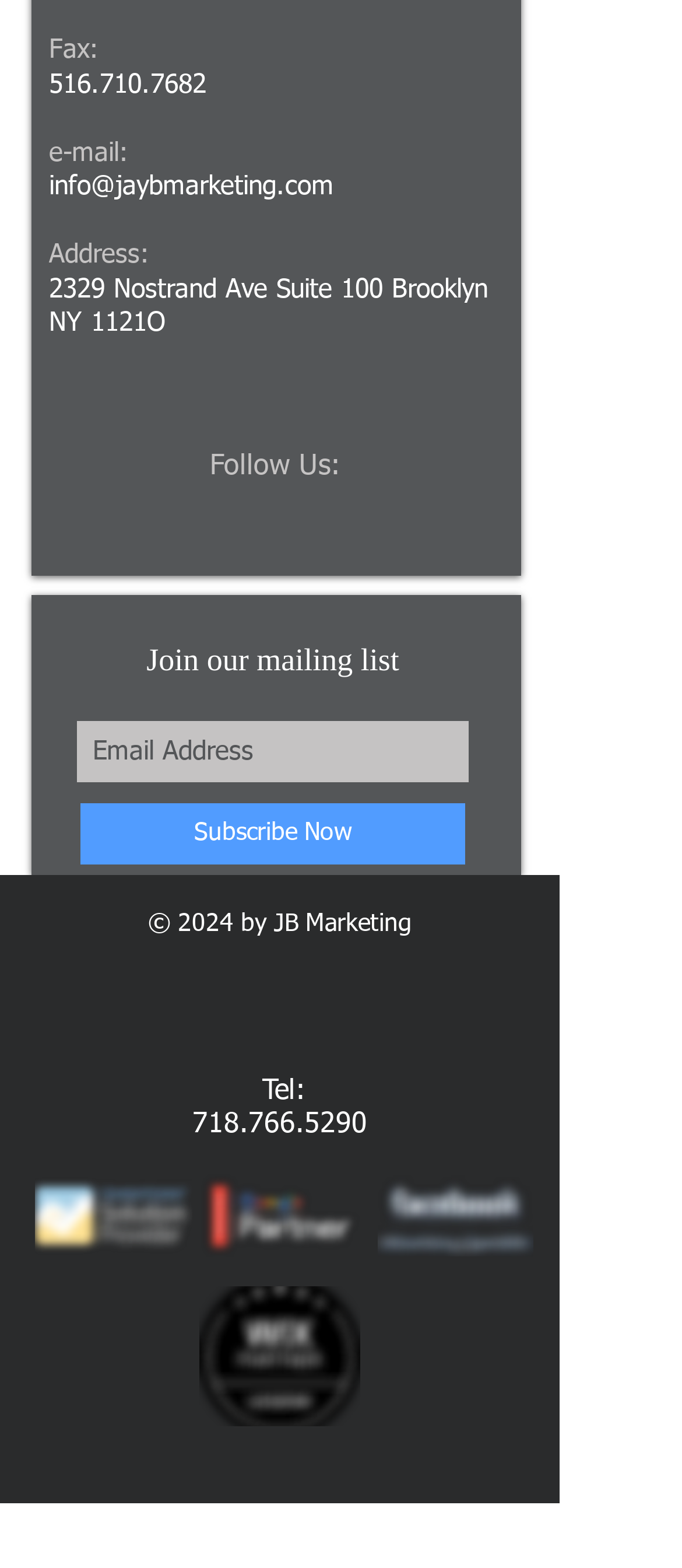Please analyze the image and provide a thorough answer to the question:
What is the email address?

The email address can be found in the contact information section, where it is listed as 'e-mail:' followed by the address 'info@jaybmarketing.com'.